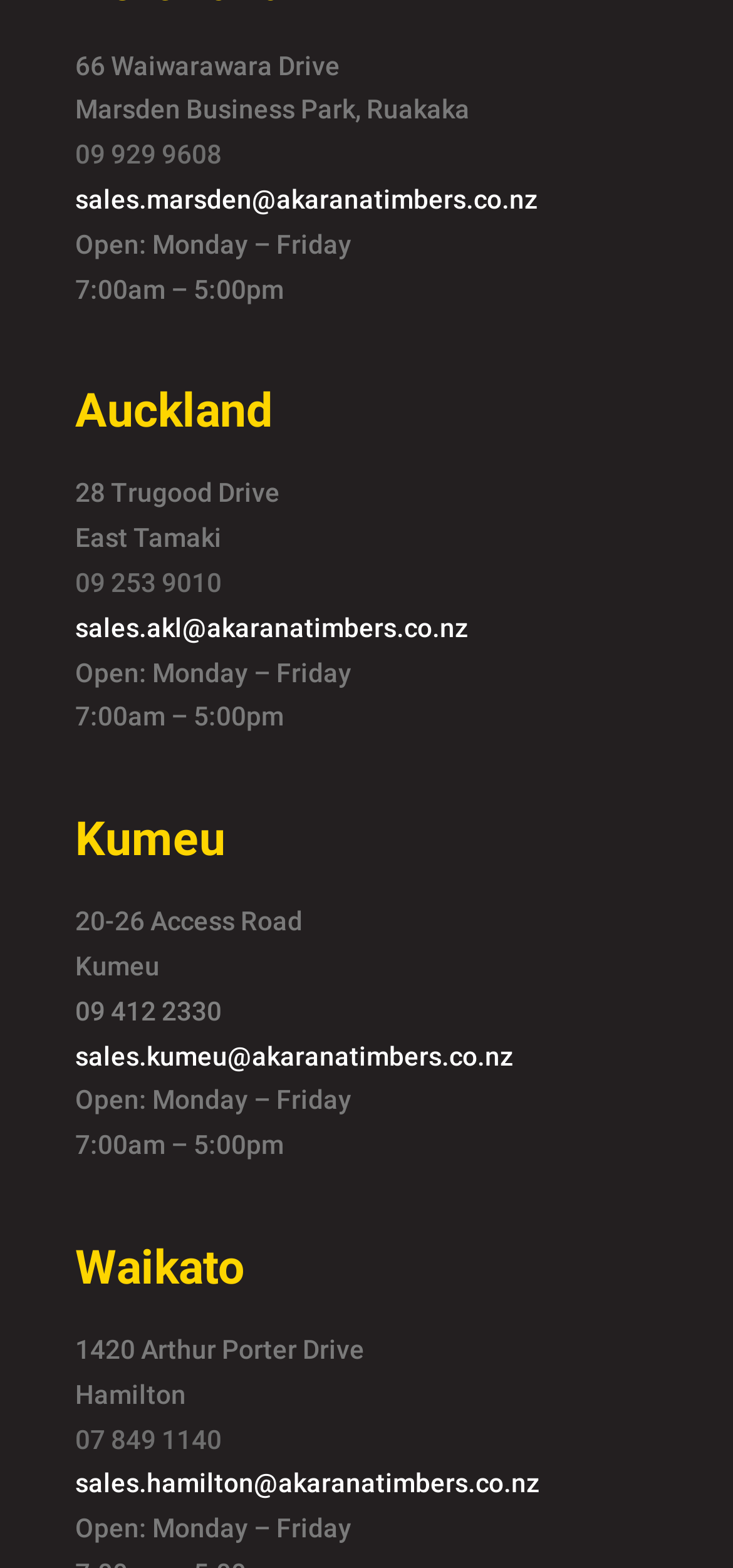Find the bounding box coordinates of the area to click in order to follow the instruction: "Get help with enquiries".

None